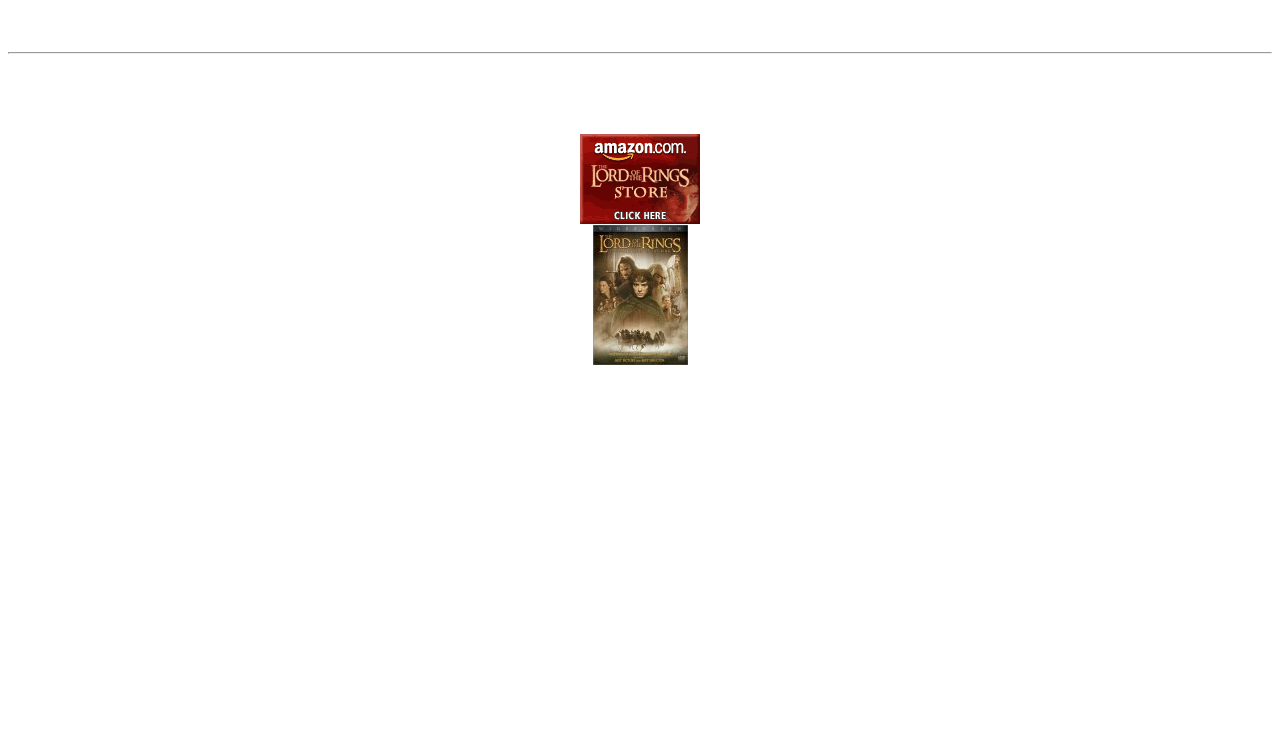Based on the element description: "www.sacred-texts.com", identify the UI element and provide its bounding box coordinates. Use four float numbers between 0 and 1, [left, top, right, bottom].

[0.1, 0.59, 0.992, 0.637]